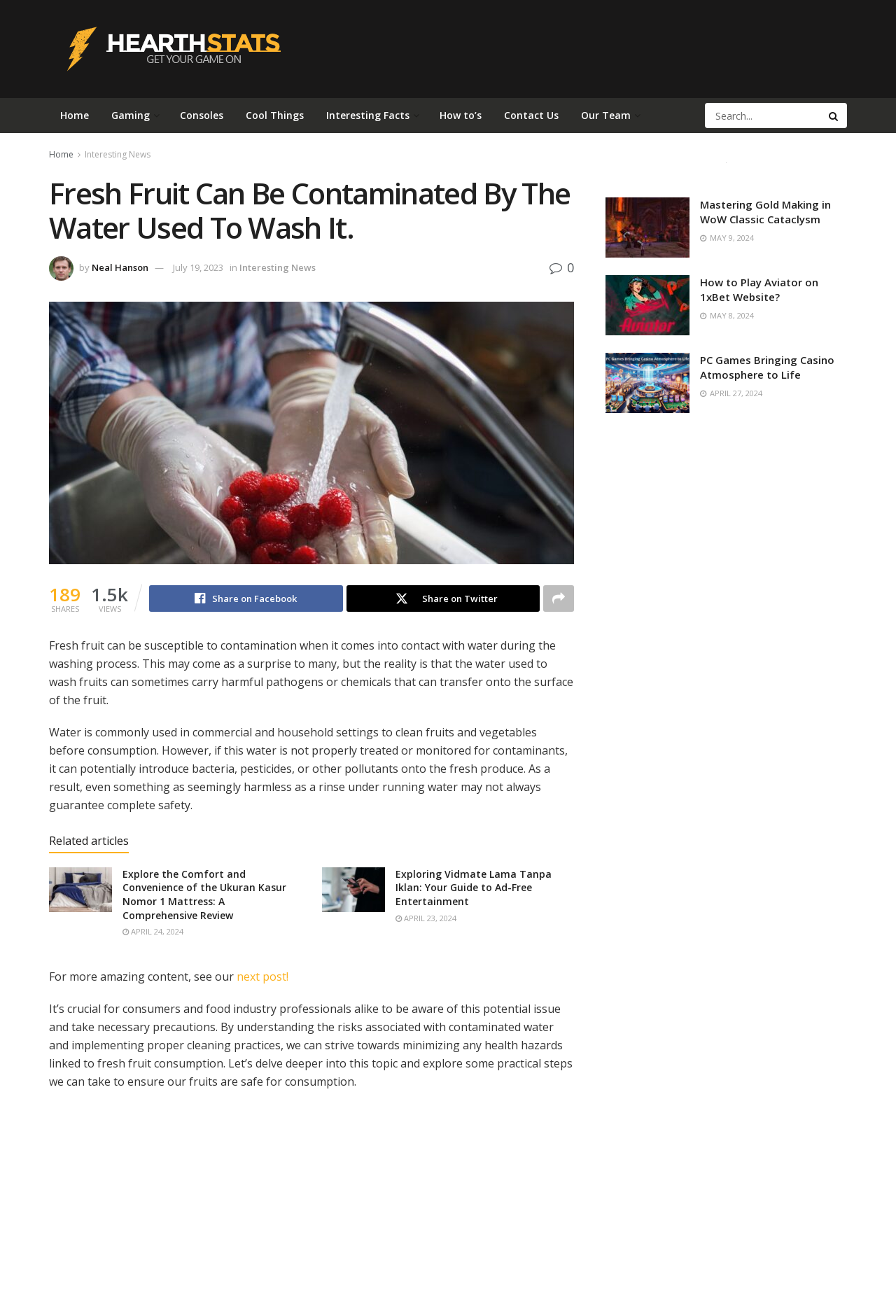Using the description "Gaming", locate and provide the bounding box of the UI element.

[0.112, 0.074, 0.188, 0.101]